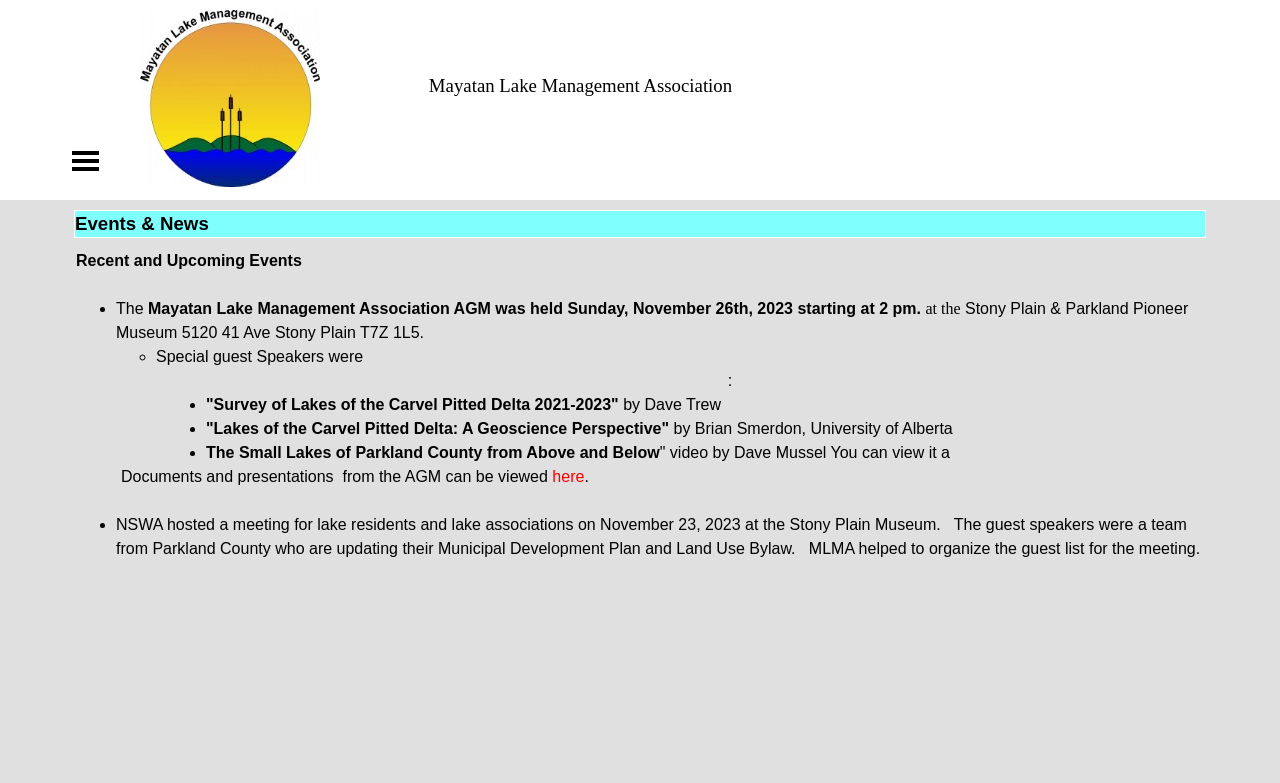Identify the bounding box coordinates for the UI element described as: "parent_node: Events & News". The coordinates should be provided as four floats between 0 and 1: [left, top, right, bottom].

[0.055, 0.262, 0.092, 0.31]